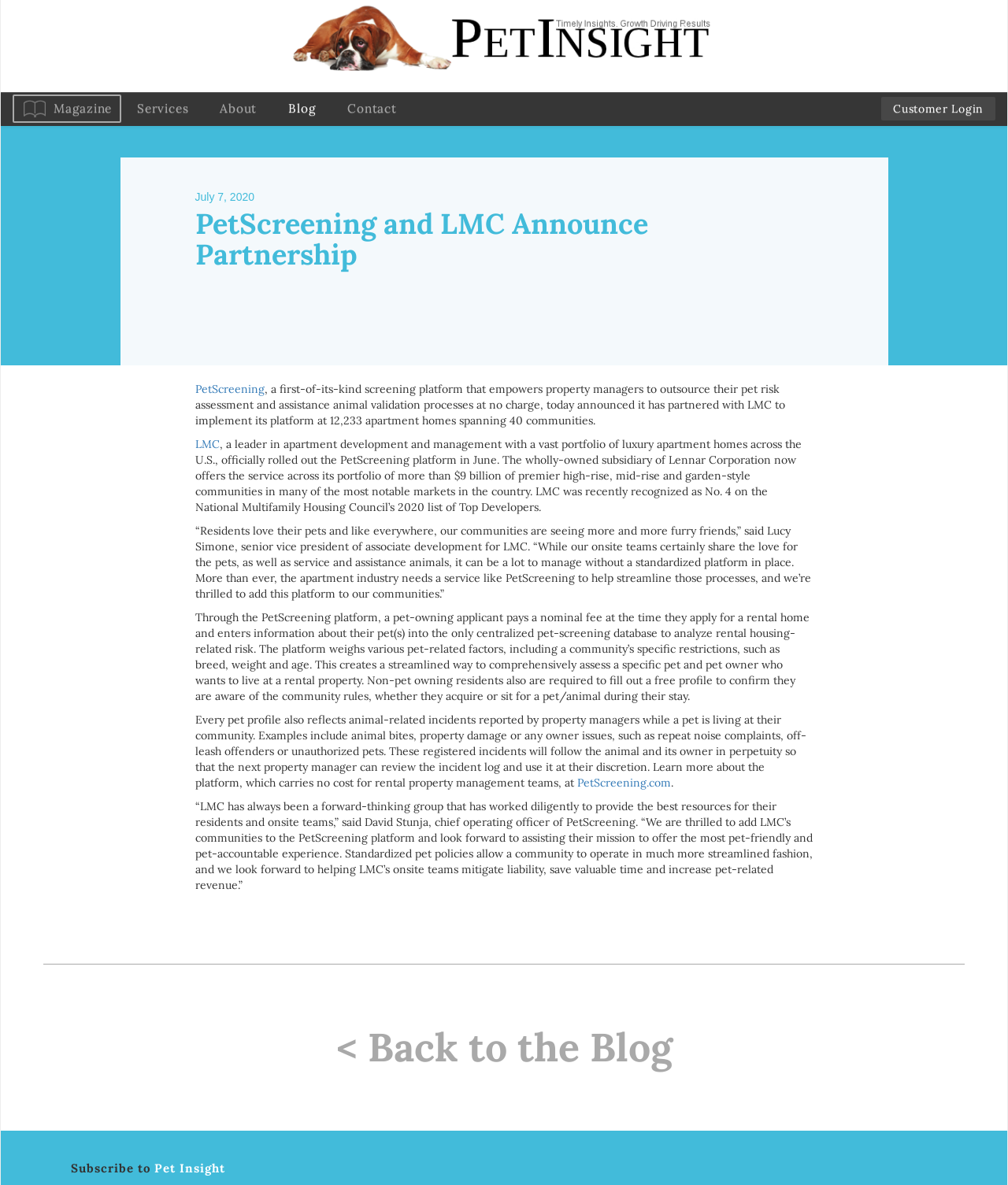Determine the bounding box coordinates of the clickable element to complete this instruction: "Subscribe to Pet Insight". Provide the coordinates in the format of four float numbers between 0 and 1, [left, top, right, bottom].

[0.07, 0.981, 0.93, 0.992]